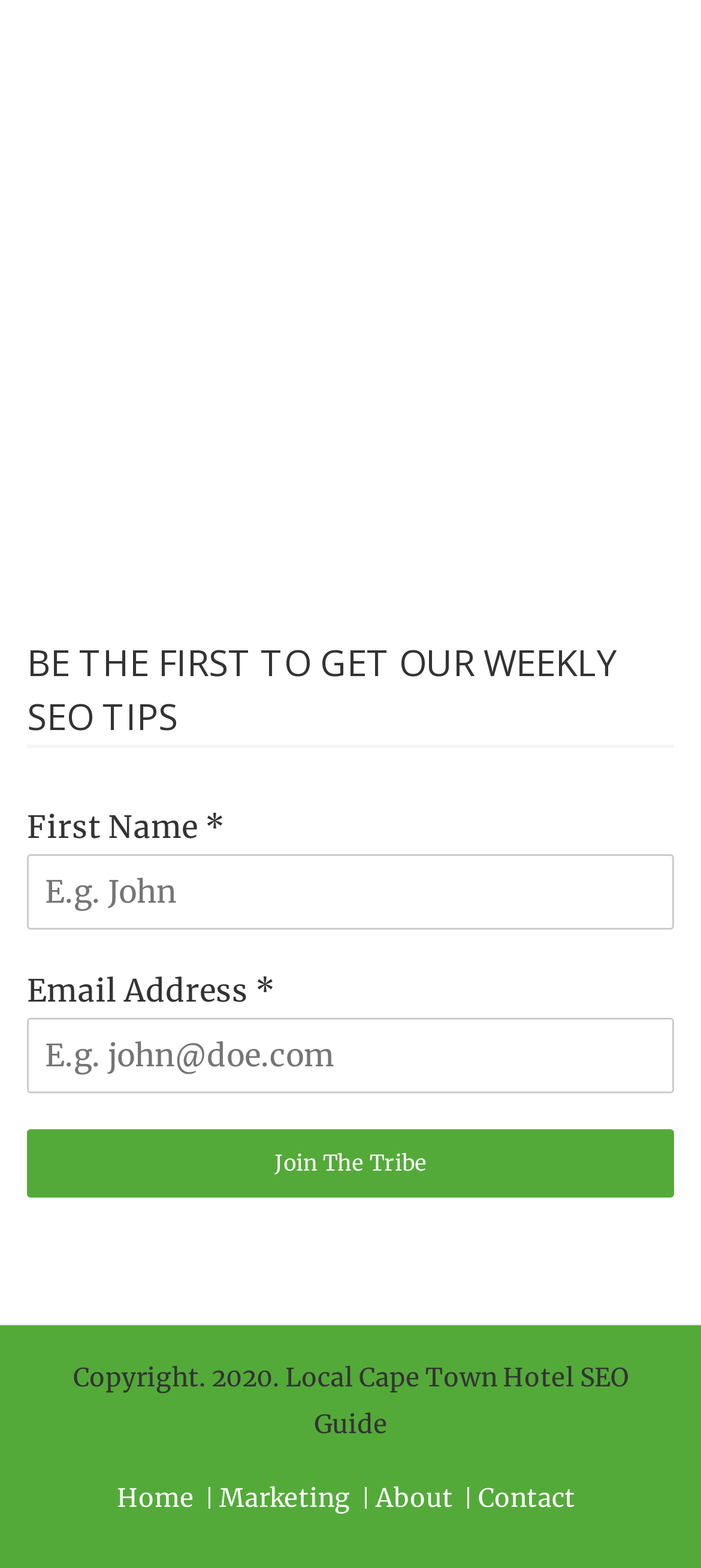What is the purpose of the form?
Using the image as a reference, answer the question in detail.

The form has input fields for First Name and Email Address, and a button labeled 'Join The Tribe', indicating that the purpose of the form is to join a tribe or a community, likely related to SEO tips.